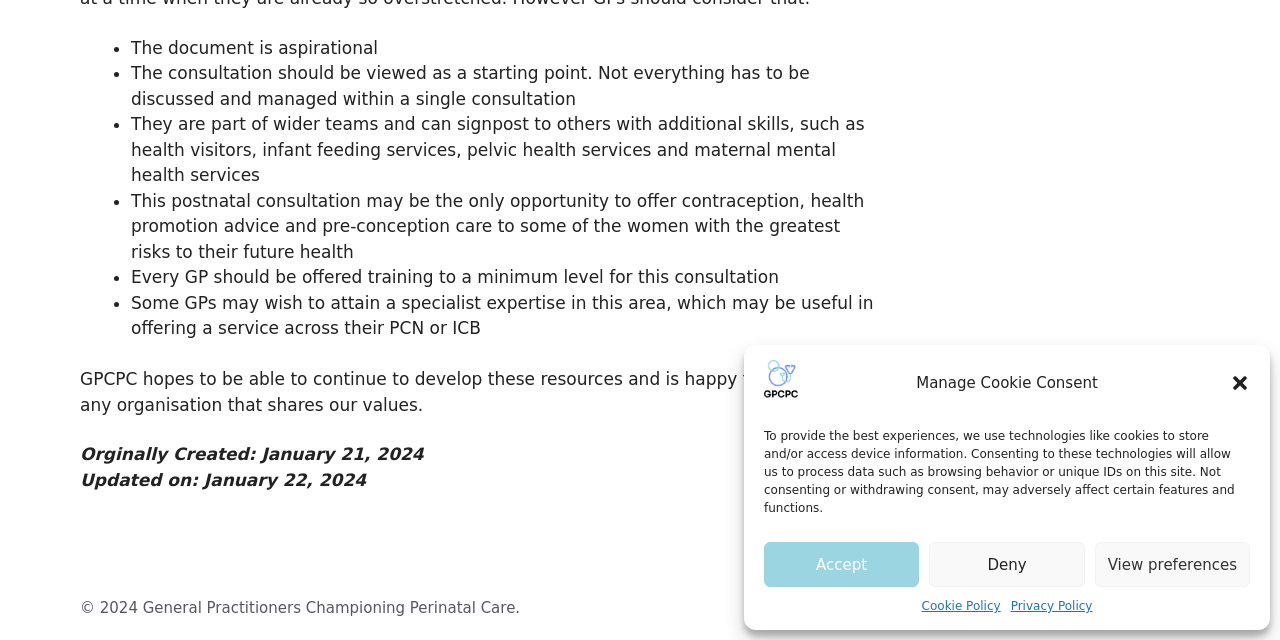Provide the bounding box coordinates of the HTML element this sentence describes: "Cookie Policy". The bounding box coordinates consist of four float numbers between 0 and 1, i.e., [left, top, right, bottom].

[0.72, 0.933, 0.782, 0.961]